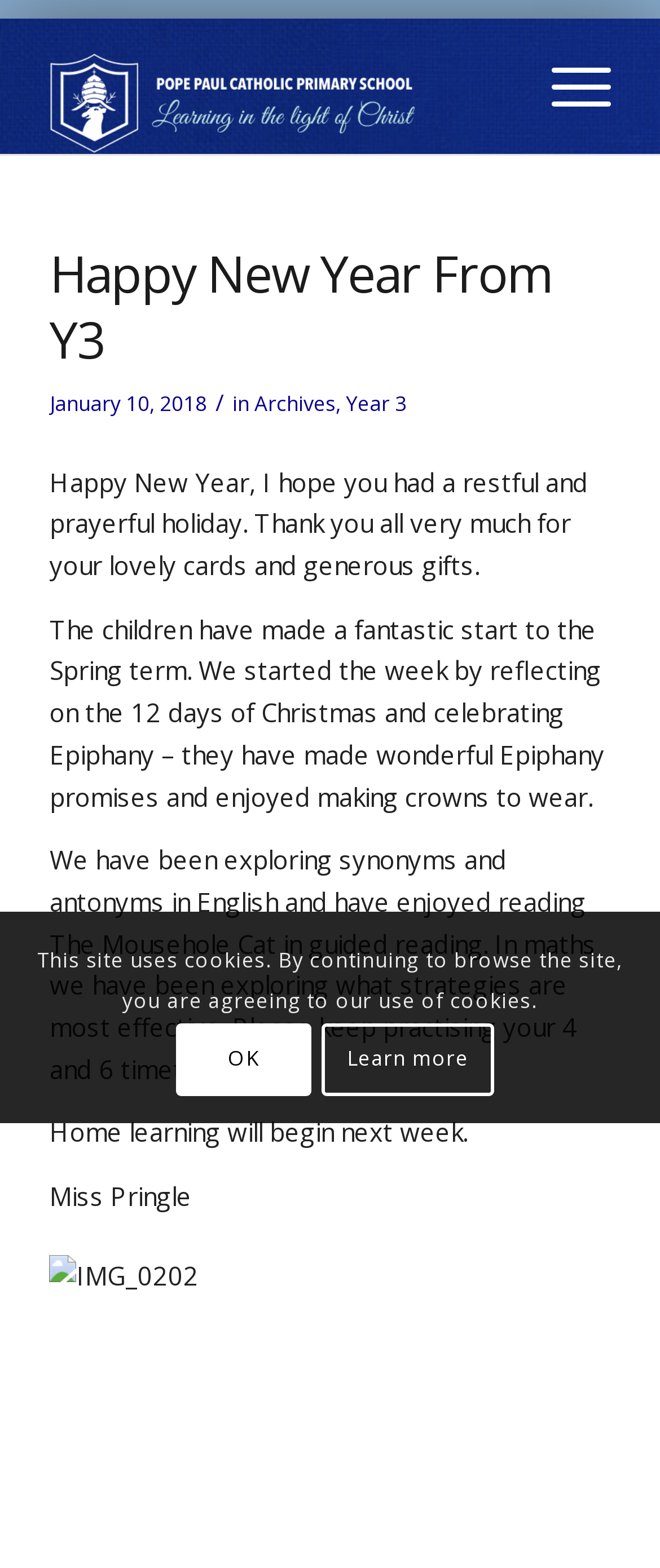What is the name of the primary school?
Refer to the image and provide a detailed answer to the question.

The name of the primary school can be found in the top-left corner of the webpage, where it says 'Pope Paul Primary' in the image and link elements.